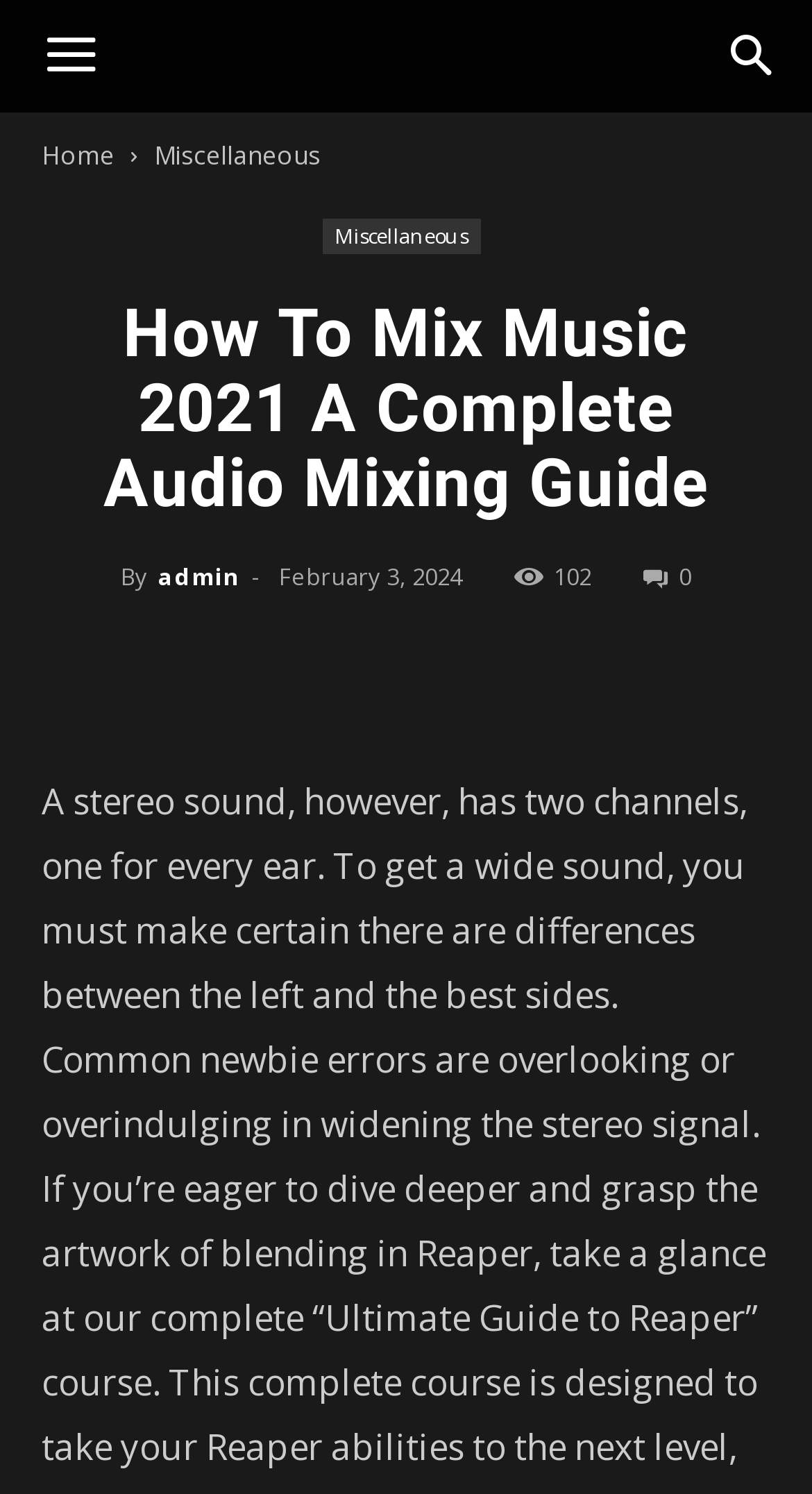Who is the author of the article?
Using the visual information, respond with a single word or phrase.

admin